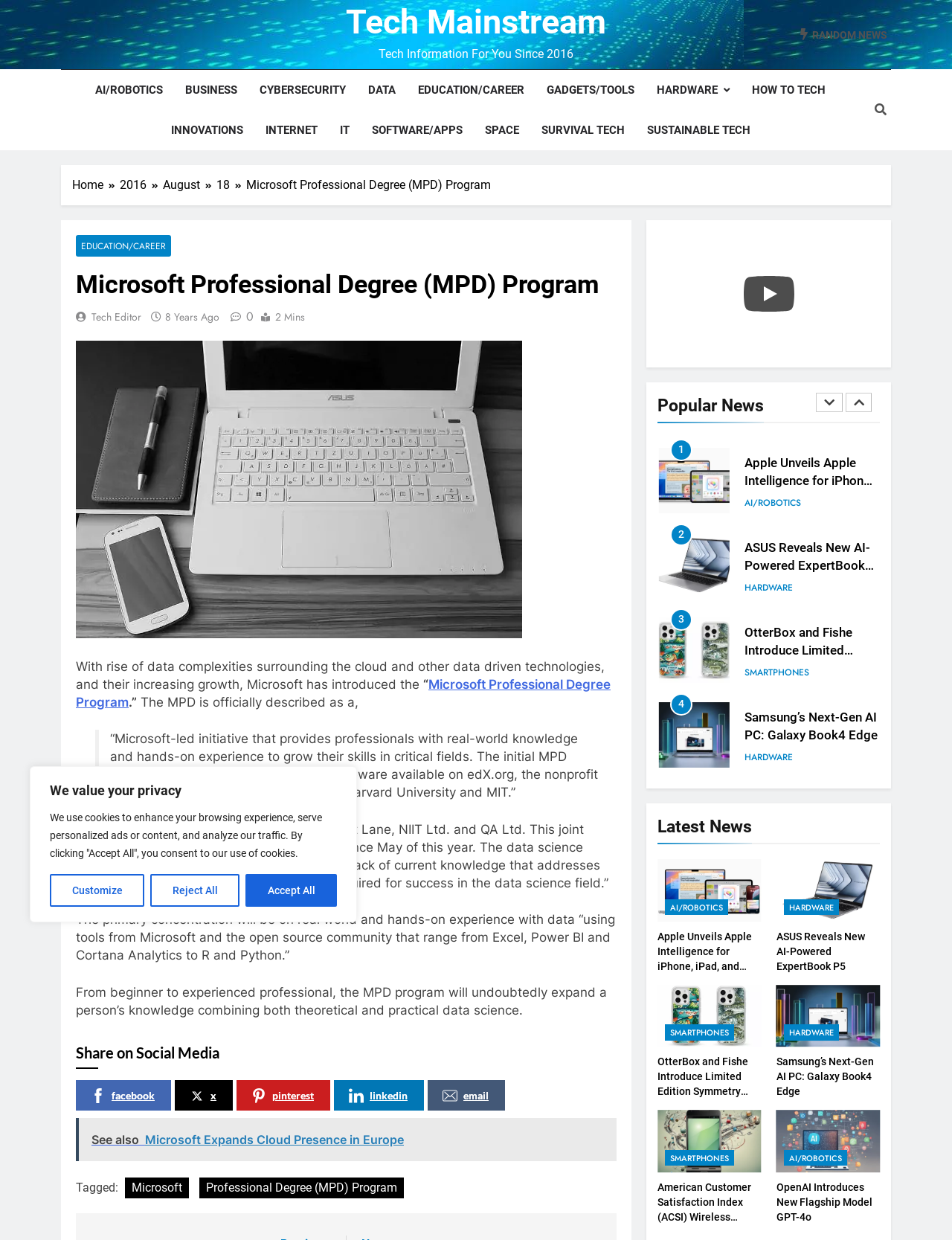Answer the question briefly using a single word or phrase: 
How many learning contributors are mentioned?

5